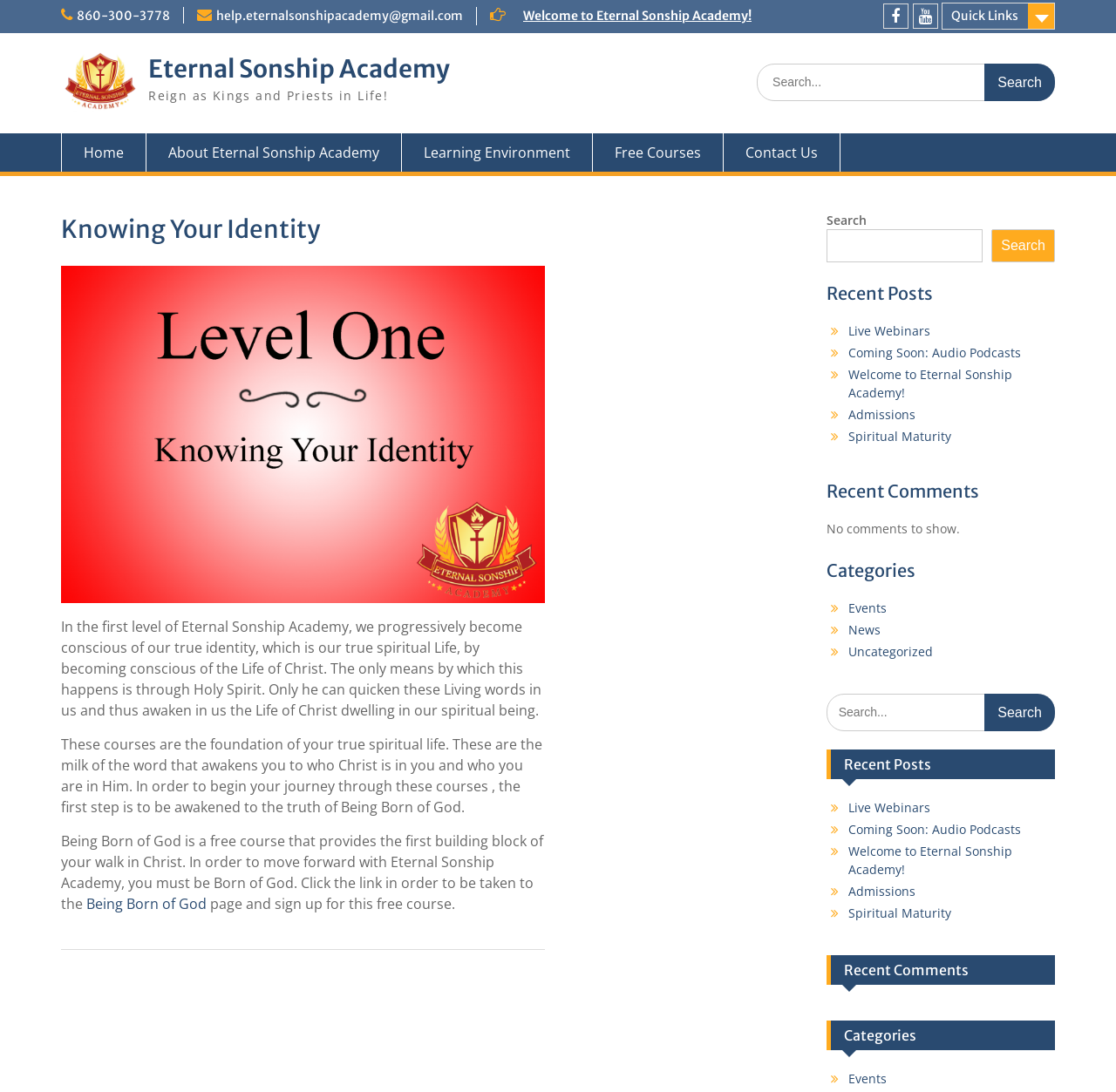Extract the heading text from the webpage.

Knowing Your Identity